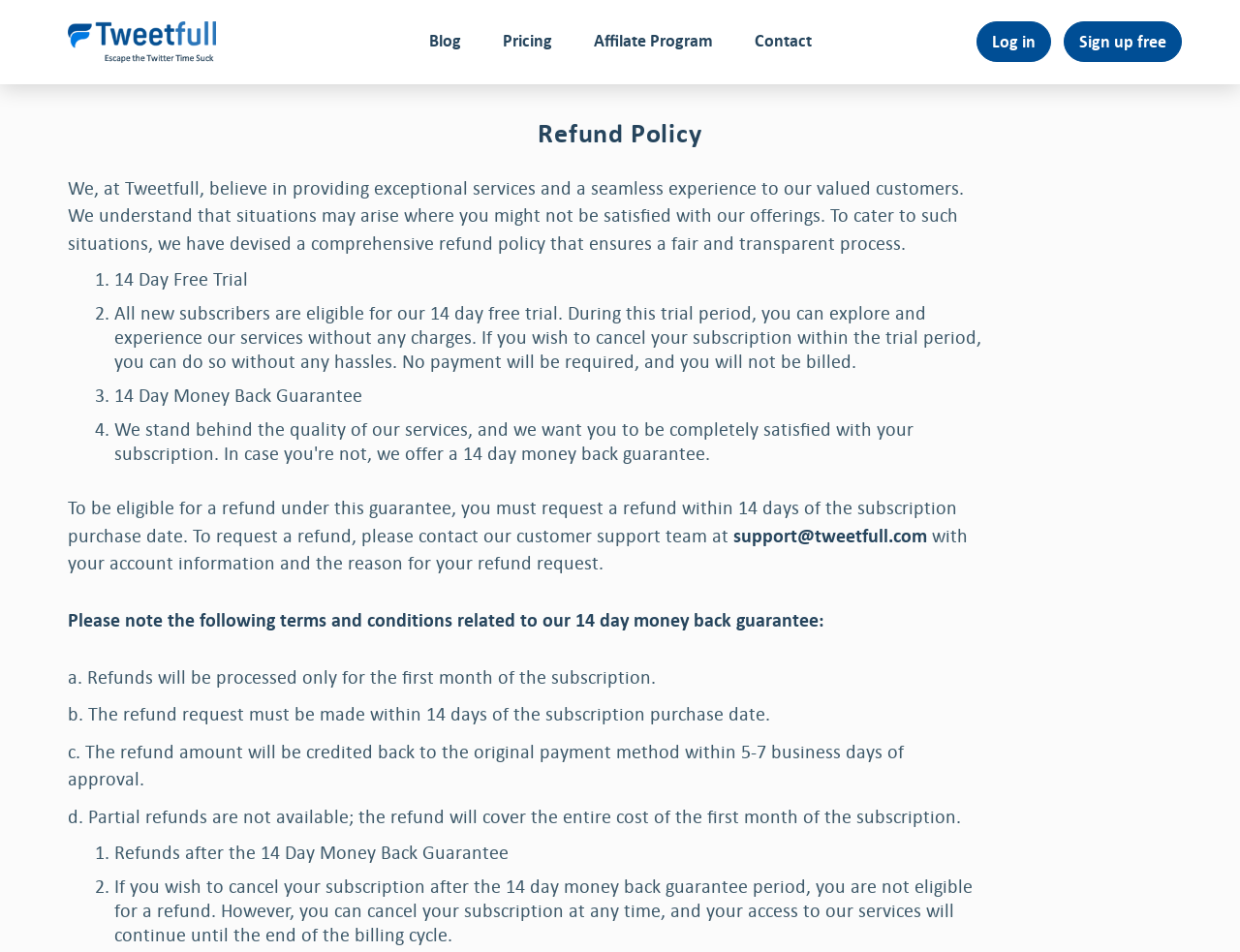Pinpoint the bounding box coordinates for the area that should be clicked to perform the following instruction: "View the pricing".

[0.389, 0.018, 0.461, 0.067]